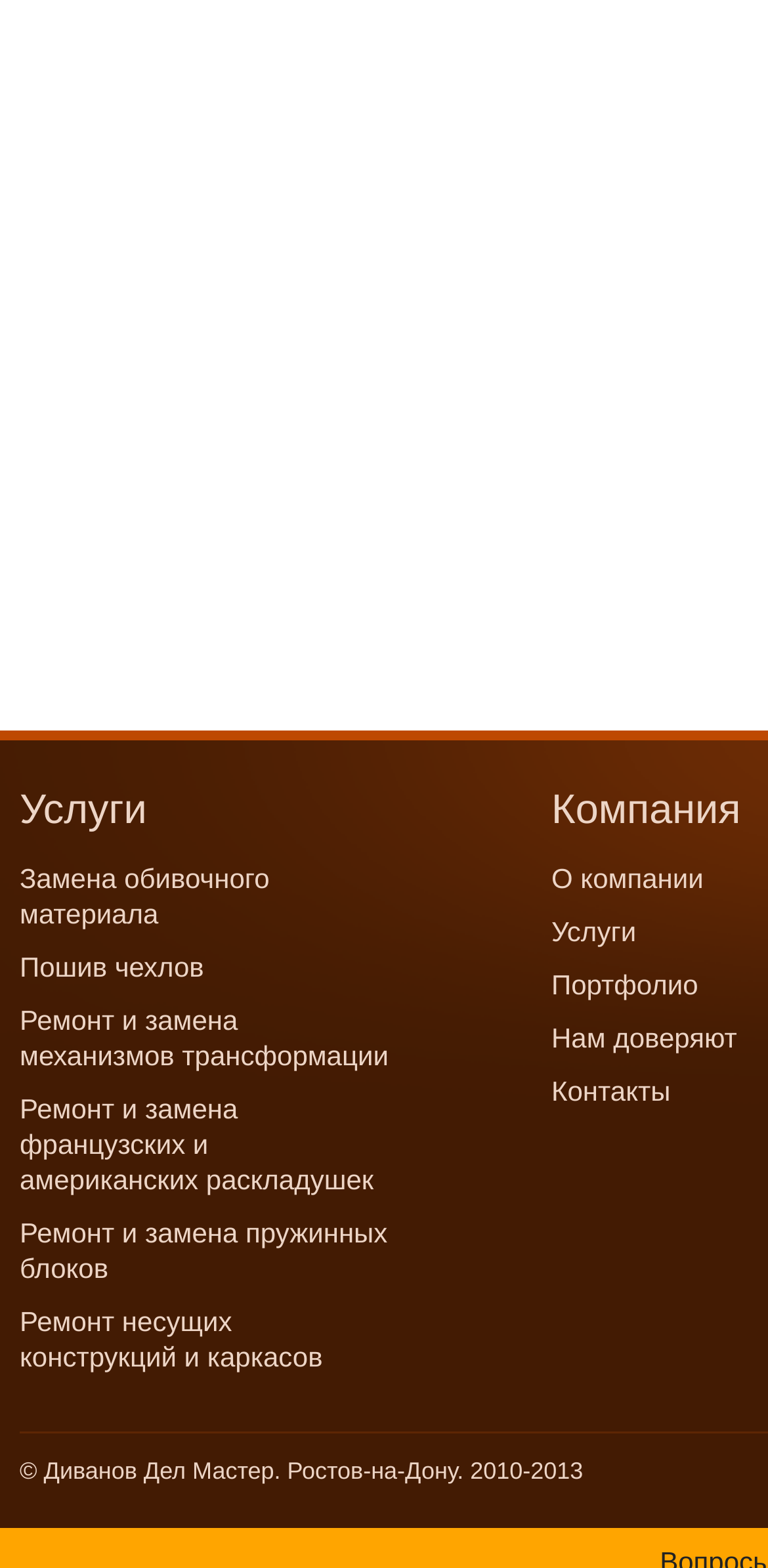Respond to the following question using a concise word or phrase: 
How many main sections are there on the webpage?

2